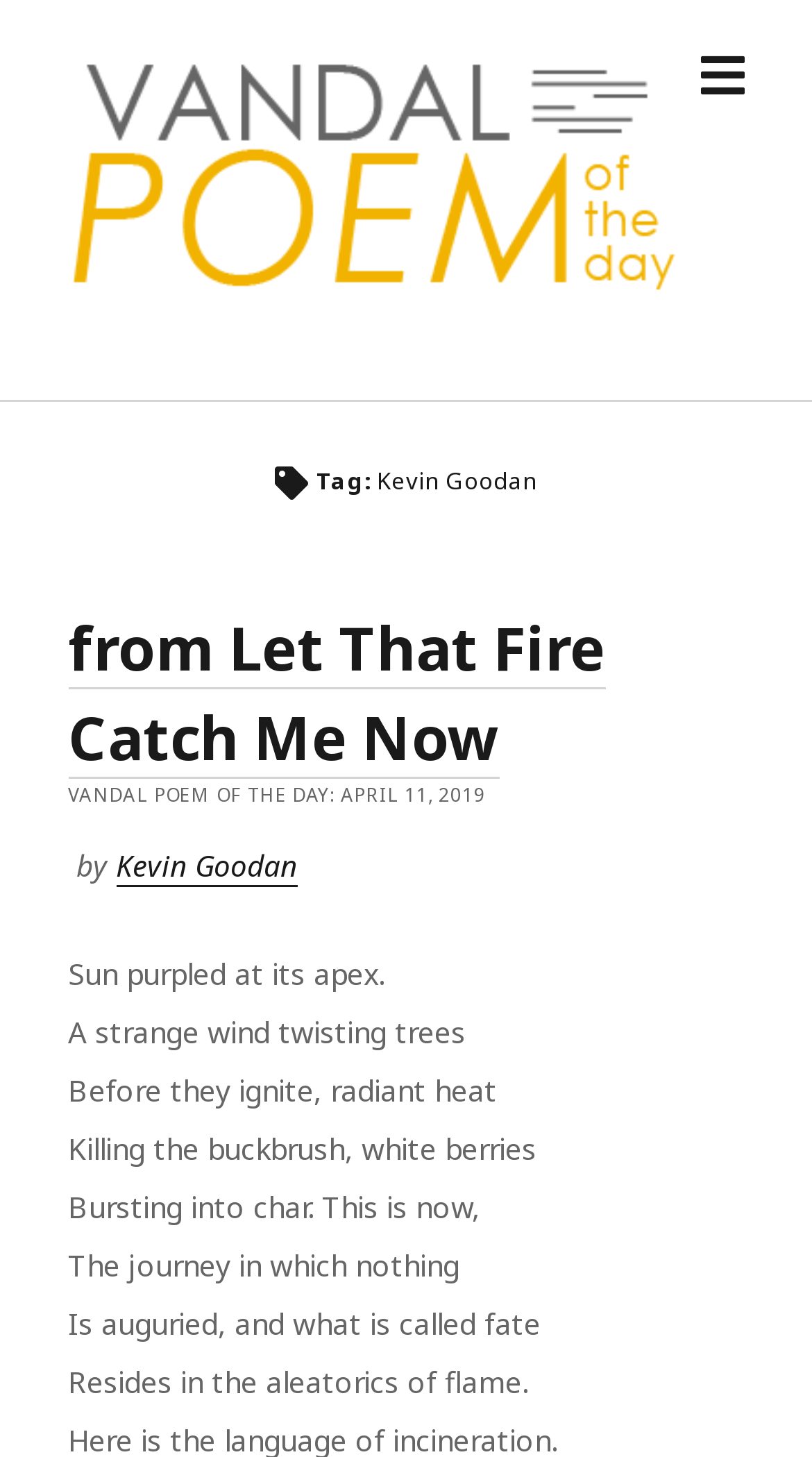Provide a one-word or one-phrase answer to the question:
What is the last line of the poem?

Resides in the aleatorics of flame.